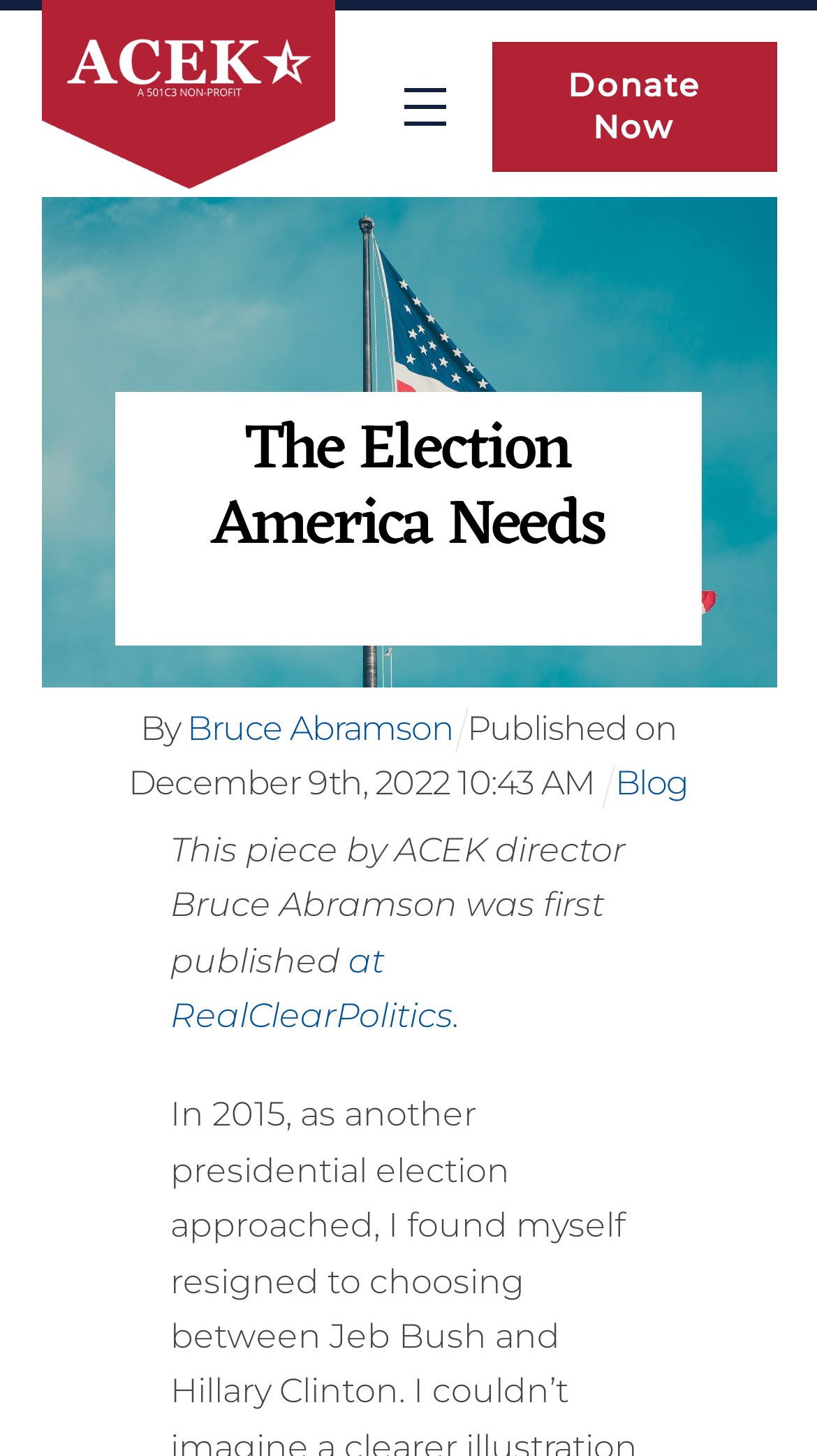Respond to the question below with a single word or phrase: What is the category of the article?

Blog